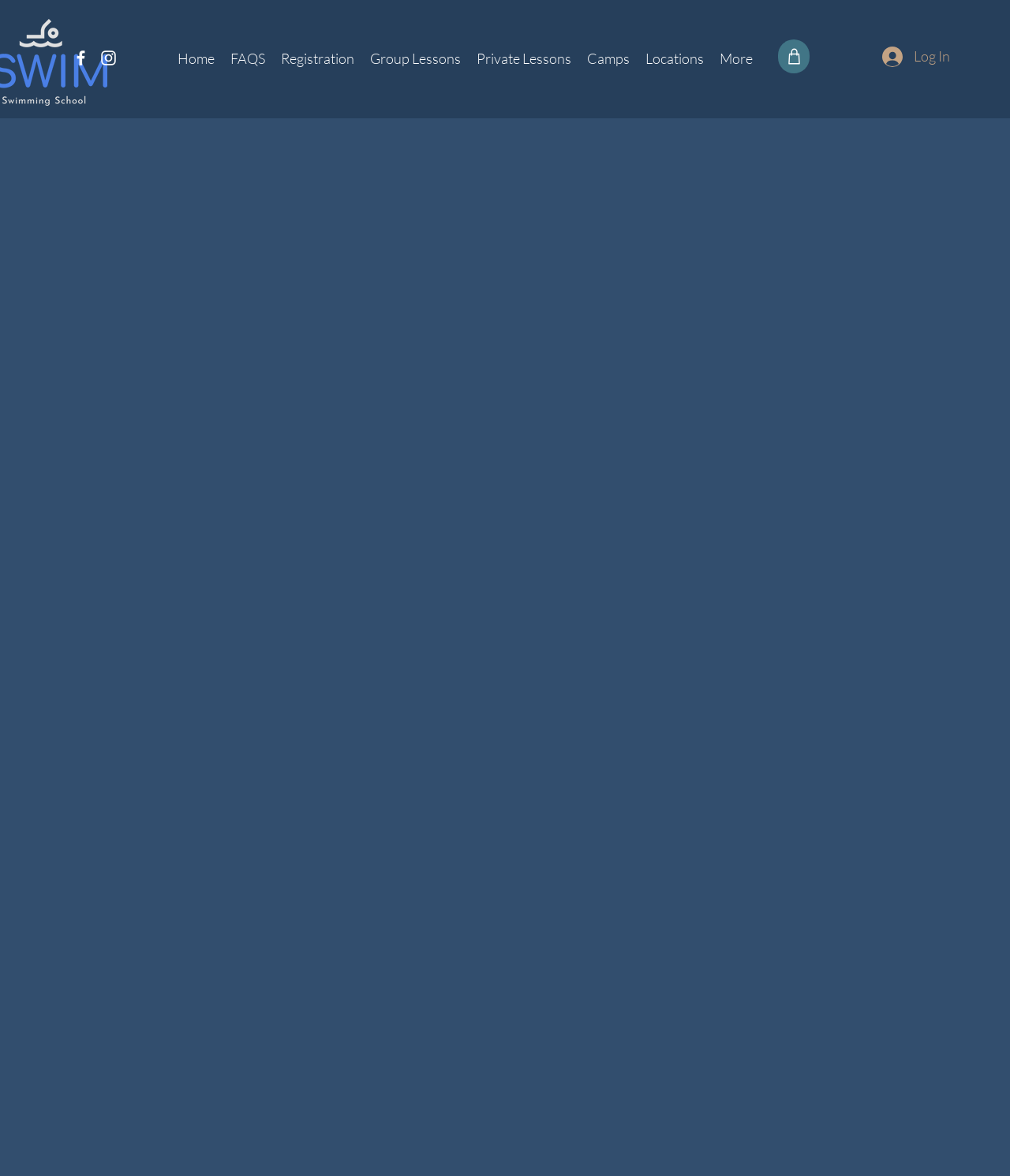Answer the following query concisely with a single word or phrase:
How can you contact ISWIM Swimming School?

Through website or email